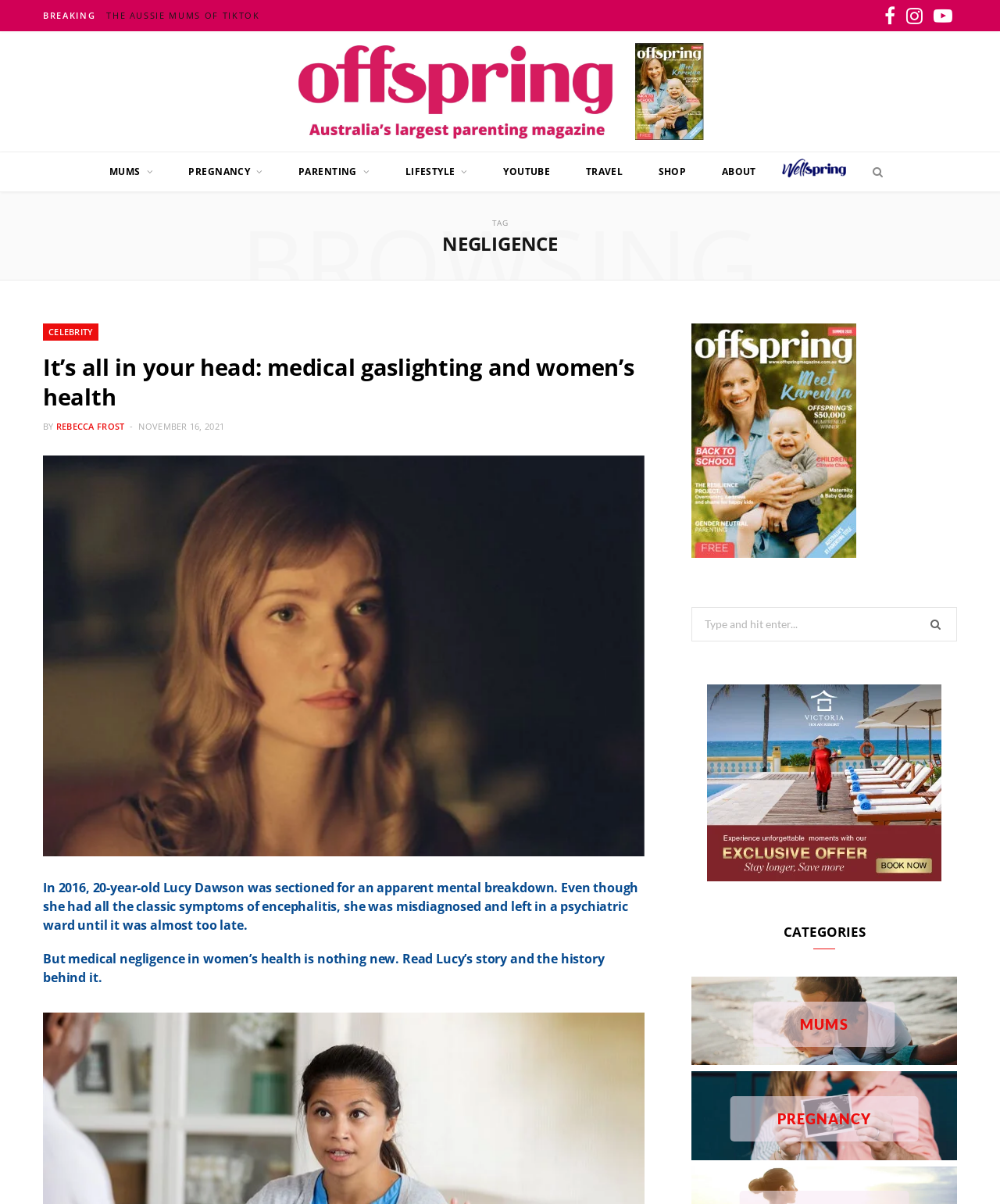Locate the bounding box coordinates of the clickable part needed for the task: "Visit the Offspring Magazine homepage".

[0.296, 0.038, 0.615, 0.114]